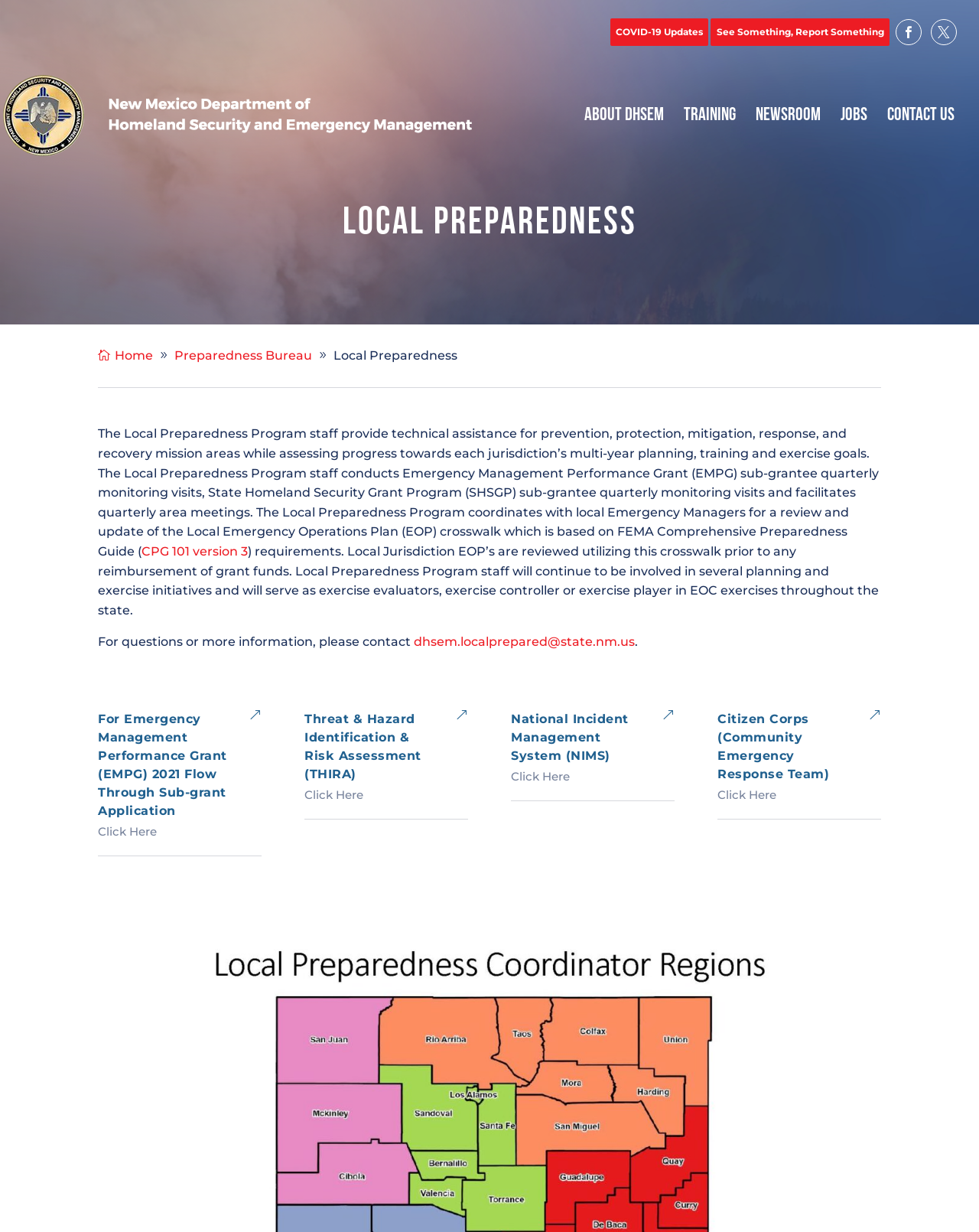Use a single word or phrase to answer the question:
What is the email address to contact for questions?

dhsem.localprepared@state.nm.us